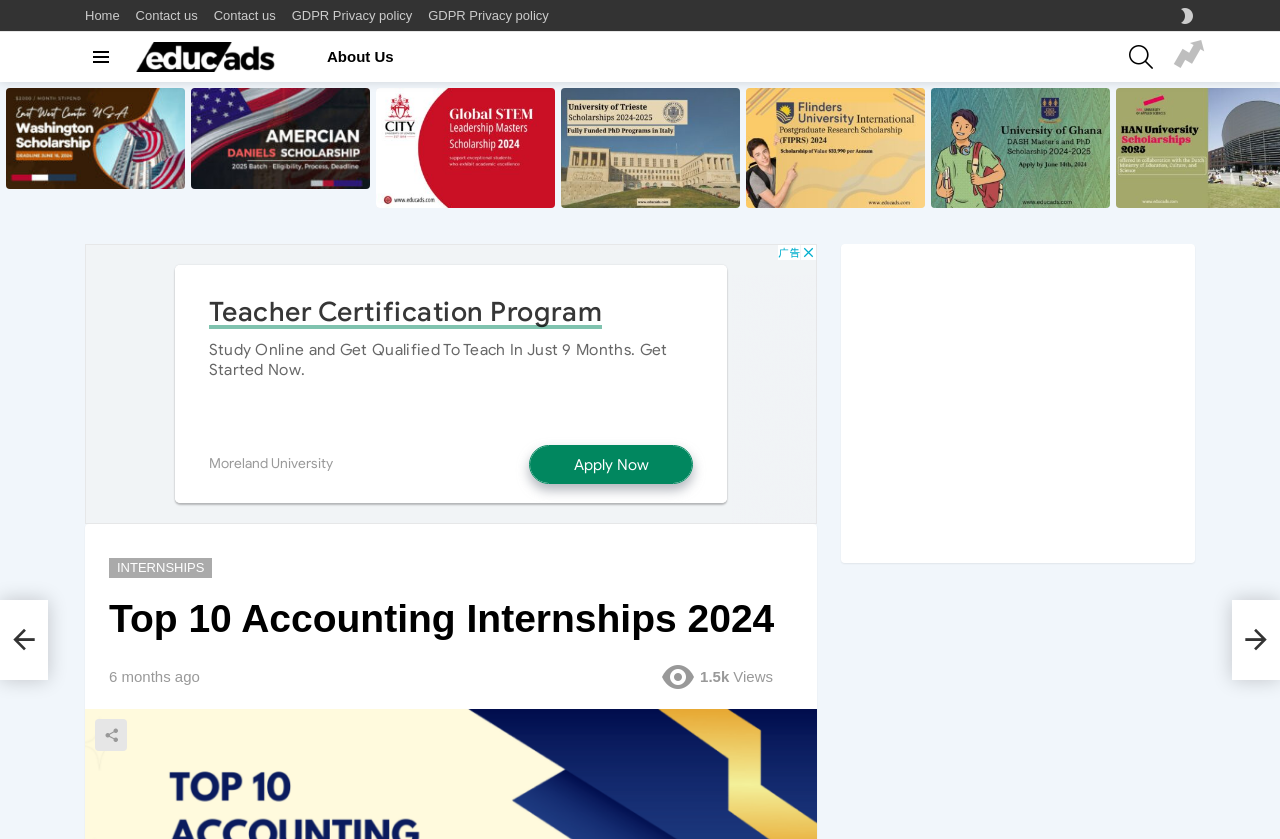Find the bounding box coordinates of the element to click in order to complete the given instruction: "Go to the next page."

[0.984, 0.098, 1.0, 0.255]